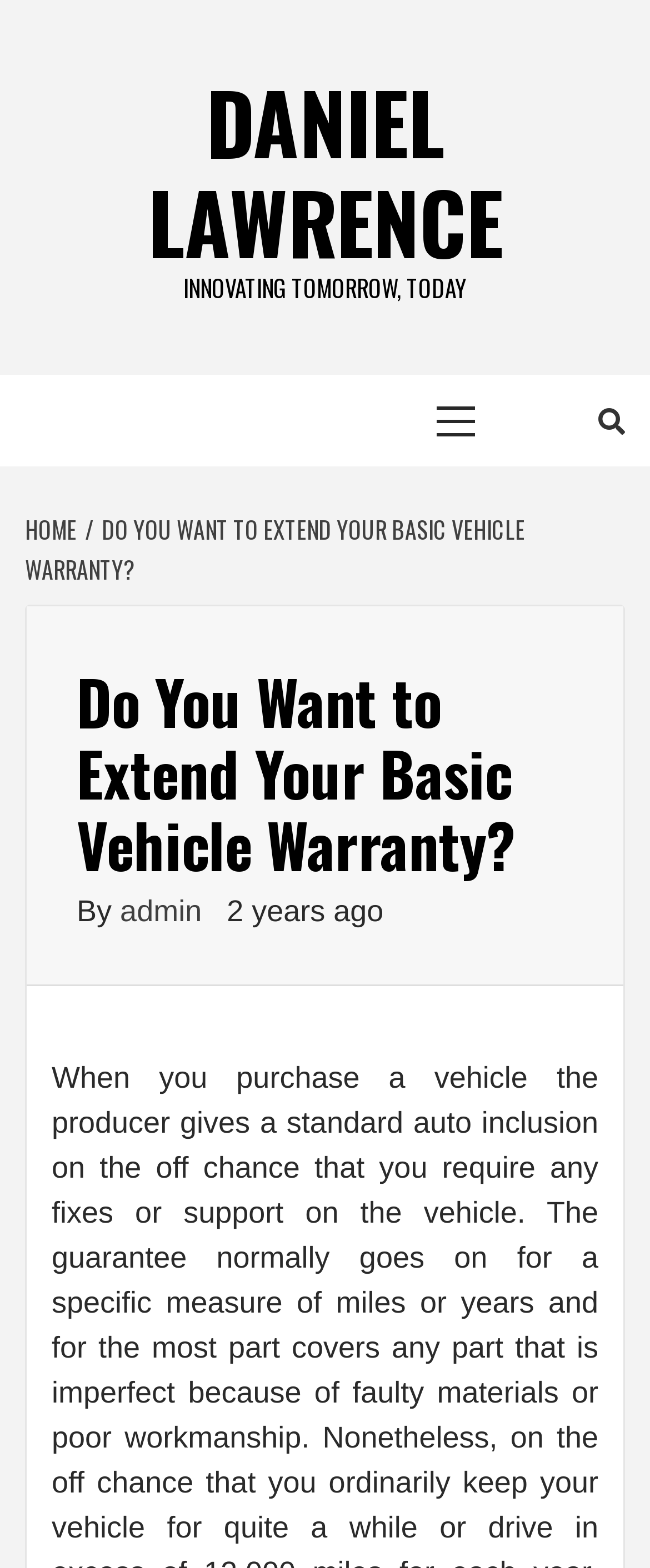How long ago was the article published?
Analyze the image and deliver a detailed answer to the question.

I found the answer by looking at the article's header section, where it says '2 years ago'.